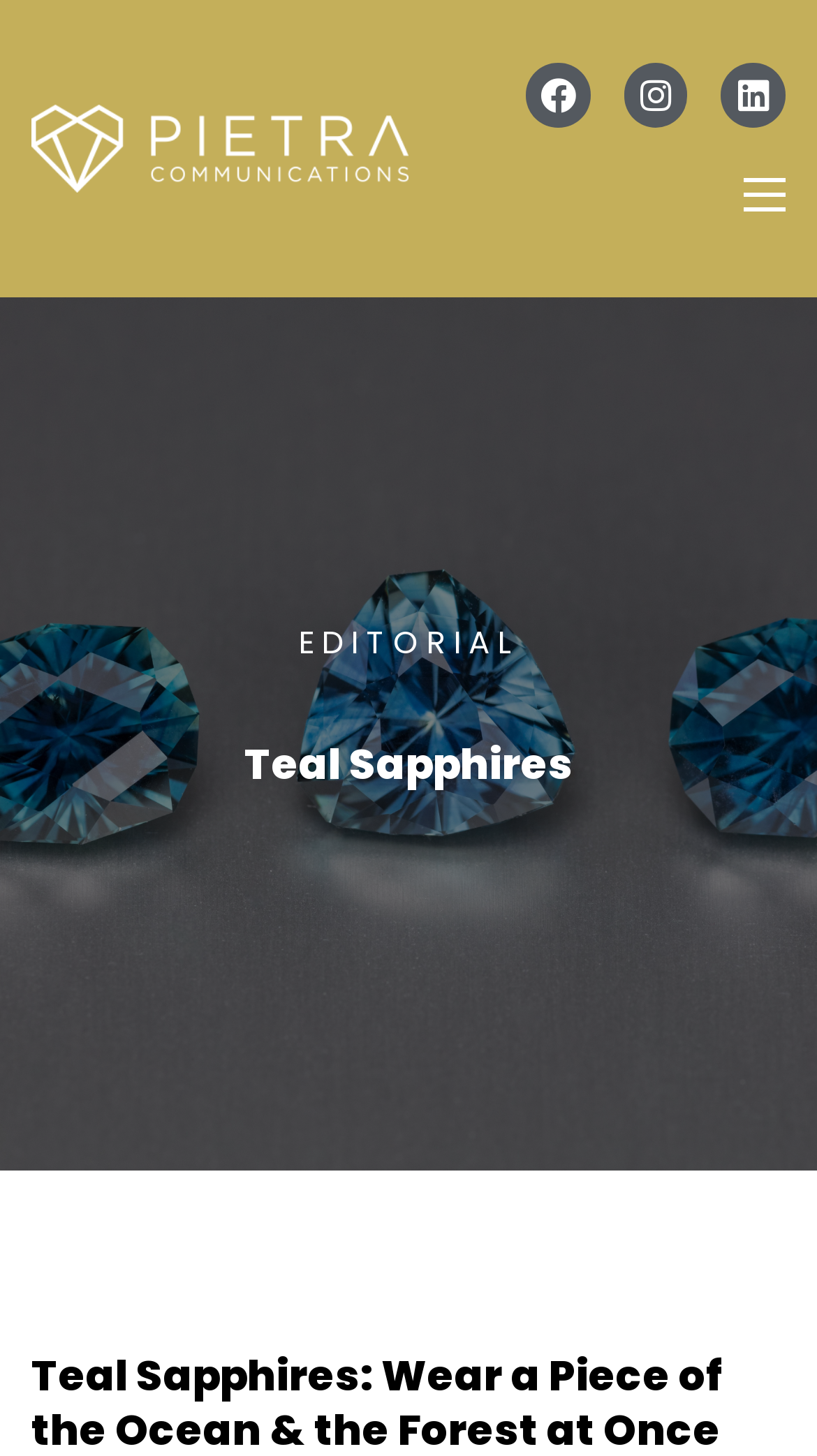Describe all the key features of the webpage in detail.

The webpage is titled "Teal Sapphires - Pietra Communications" and has a prominent logo at the top left corner. Below the logo, there are three social media links, namely Facebook, Instagram, and Linkedin, aligned horizontally and positioned at the top right corner of the page. 

To the right of the logo, there is a link with no text content. 

The main content of the webpage is a listbox that occupies the majority of the page, spanning from the top to the bottom. The listbox contains an option labeled "EDITORIAL Teal Sapphires", which is not selected. Within this option, there is a heading titled "Teal Sapphires" positioned roughly at the center of the page.